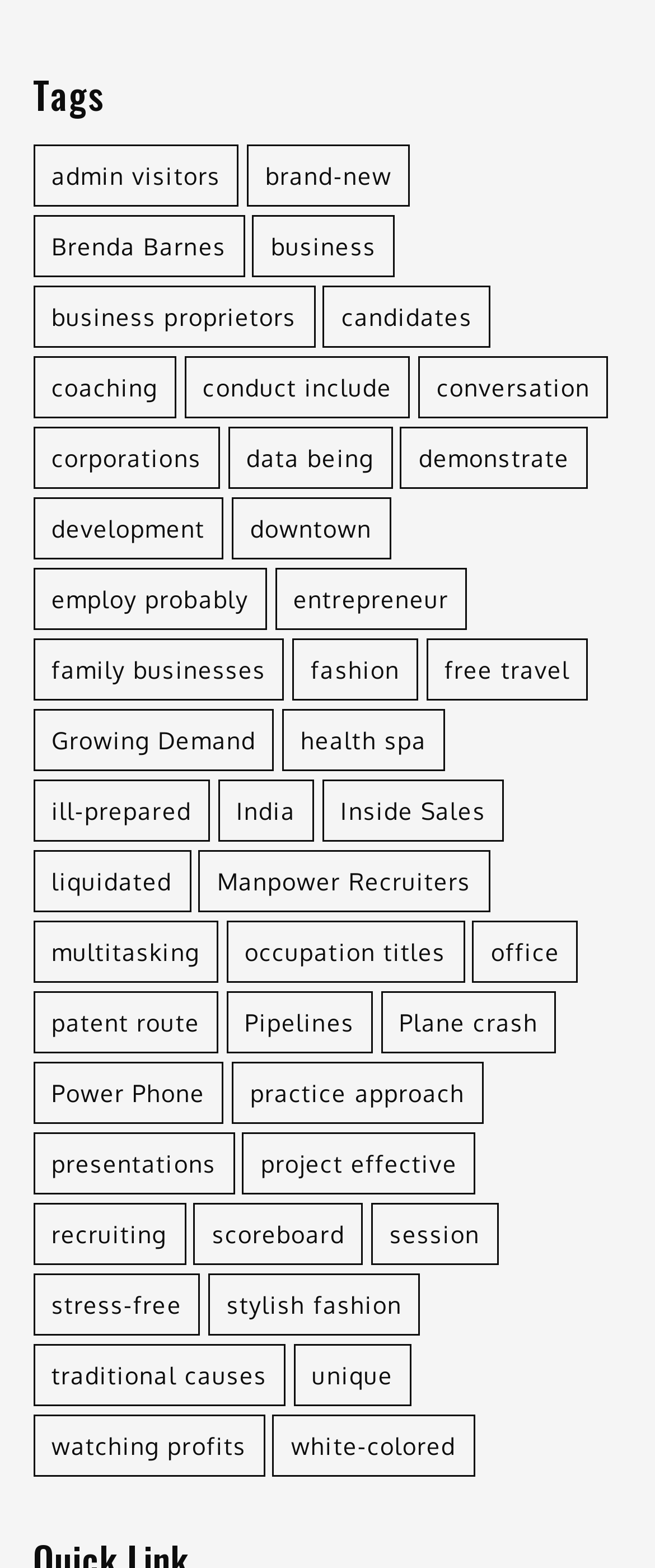Based on the image, provide a detailed response to the question:
What is the position of the link 'business' on the webpage?

The link 'business (2 items)' has a y1 coordinate of 0.138, which is greater than the y1 coordinate of 'admin visitors (1 item)' which is 0.093. This suggests that 'business' is below 'admin visitors' on the webpage.